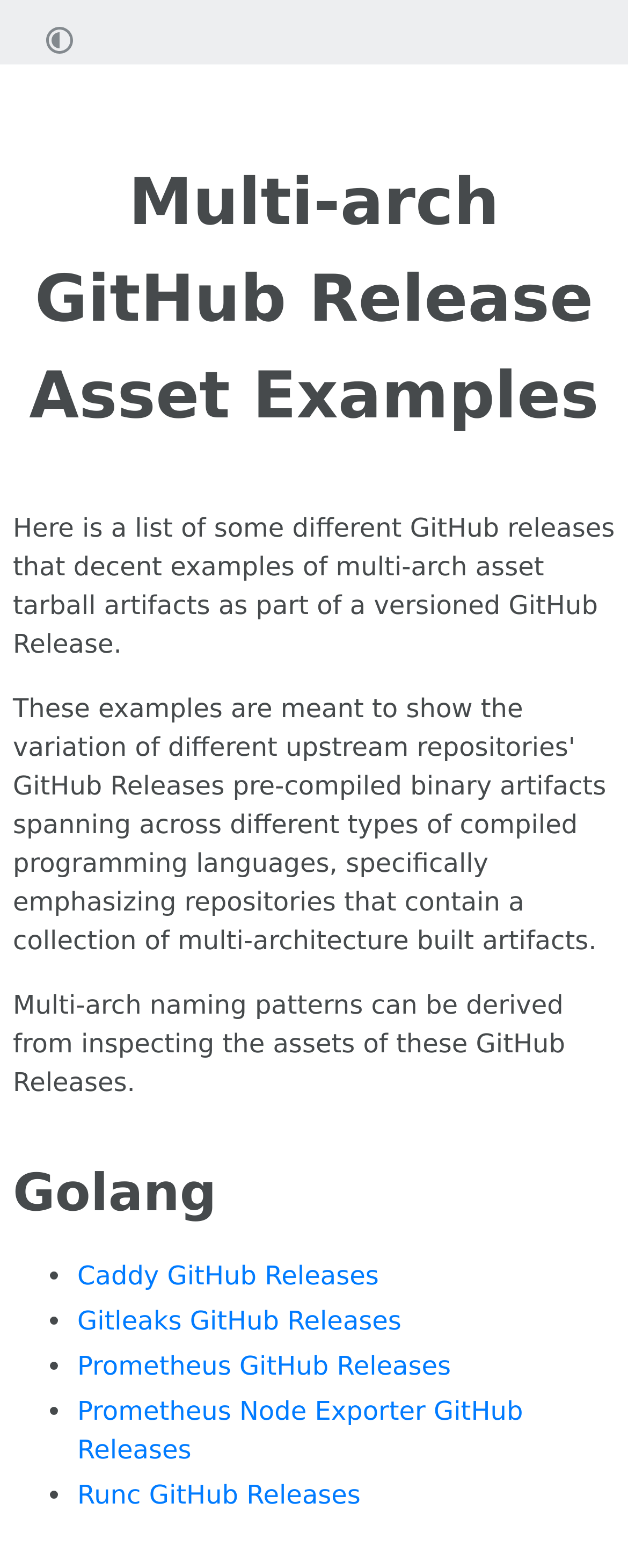Describe the entire webpage, focusing on both content and design.

The webpage is about multi-arch GitHub release asset examples. At the top, there is a high contrast mode toggle button, accompanied by a small image. Below this, the main title "Multi-arch GitHub Release Asset Examples" is prominently displayed. 

Following the title, a brief introduction explains that the page lists different GitHub releases that demonstrate multi-arch asset tarball artifacts as part of a versioned GitHub release. 

Further down, another section begins with the heading "Golang". This section contains a list of GitHub releases, each marked with a bullet point. The list includes releases from Caddy, Gitleaks, Prometheus, Prometheus Node Exporter, and Runc. Each release is represented by a link, allowing users to access the corresponding GitHub page.